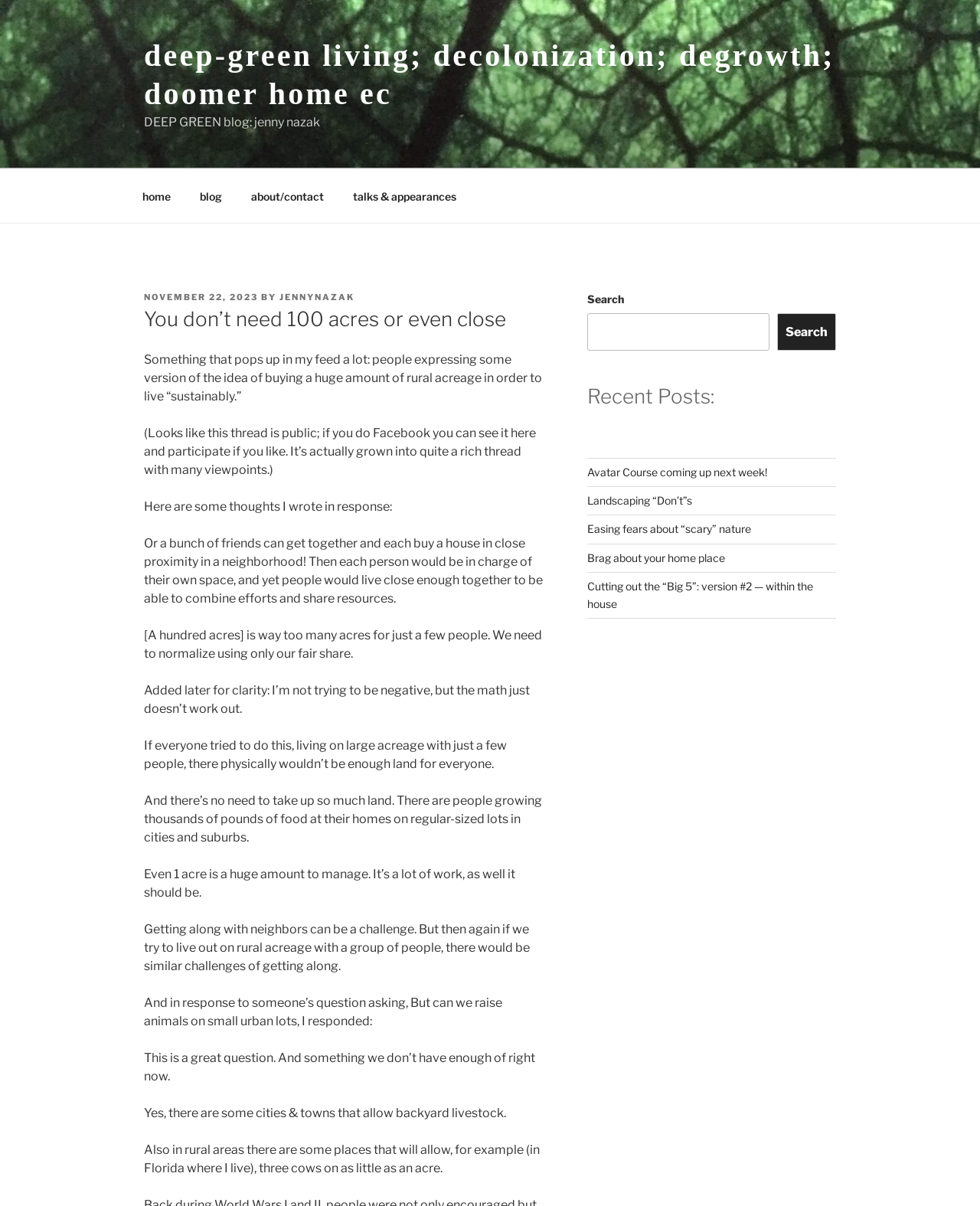What is the name of the blog?
Based on the visual information, provide a detailed and comprehensive answer.

The name of the blog can be found in the top-left corner of the webpage, where it says 'DEEP GREEN blog: jenny nazak'.